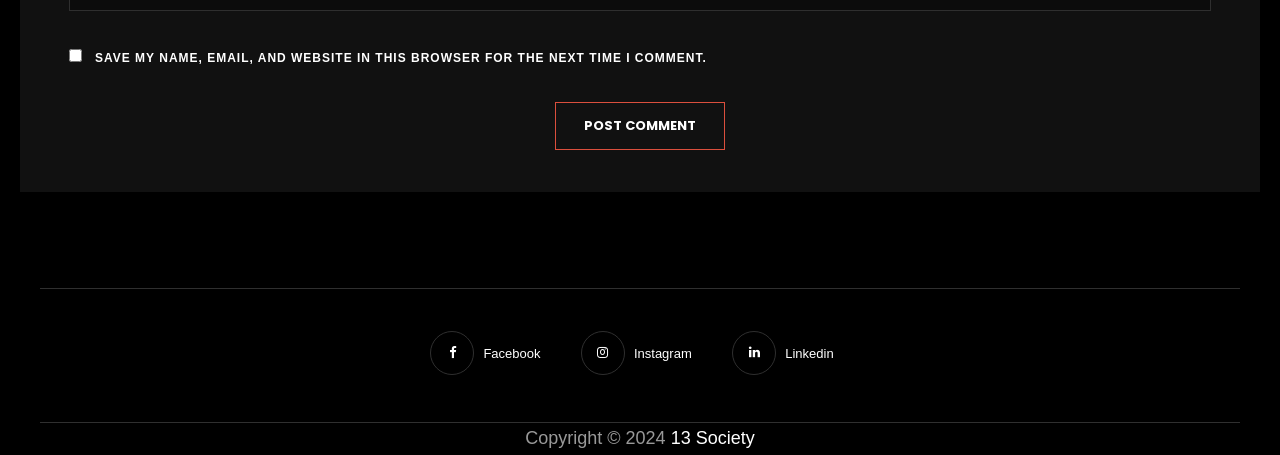Find the bounding box coordinates corresponding to the UI element with the description: "Instagram". The coordinates should be formatted as [left, top, right, bottom], with values as floats between 0 and 1.

[0.446, 0.713, 0.548, 0.84]